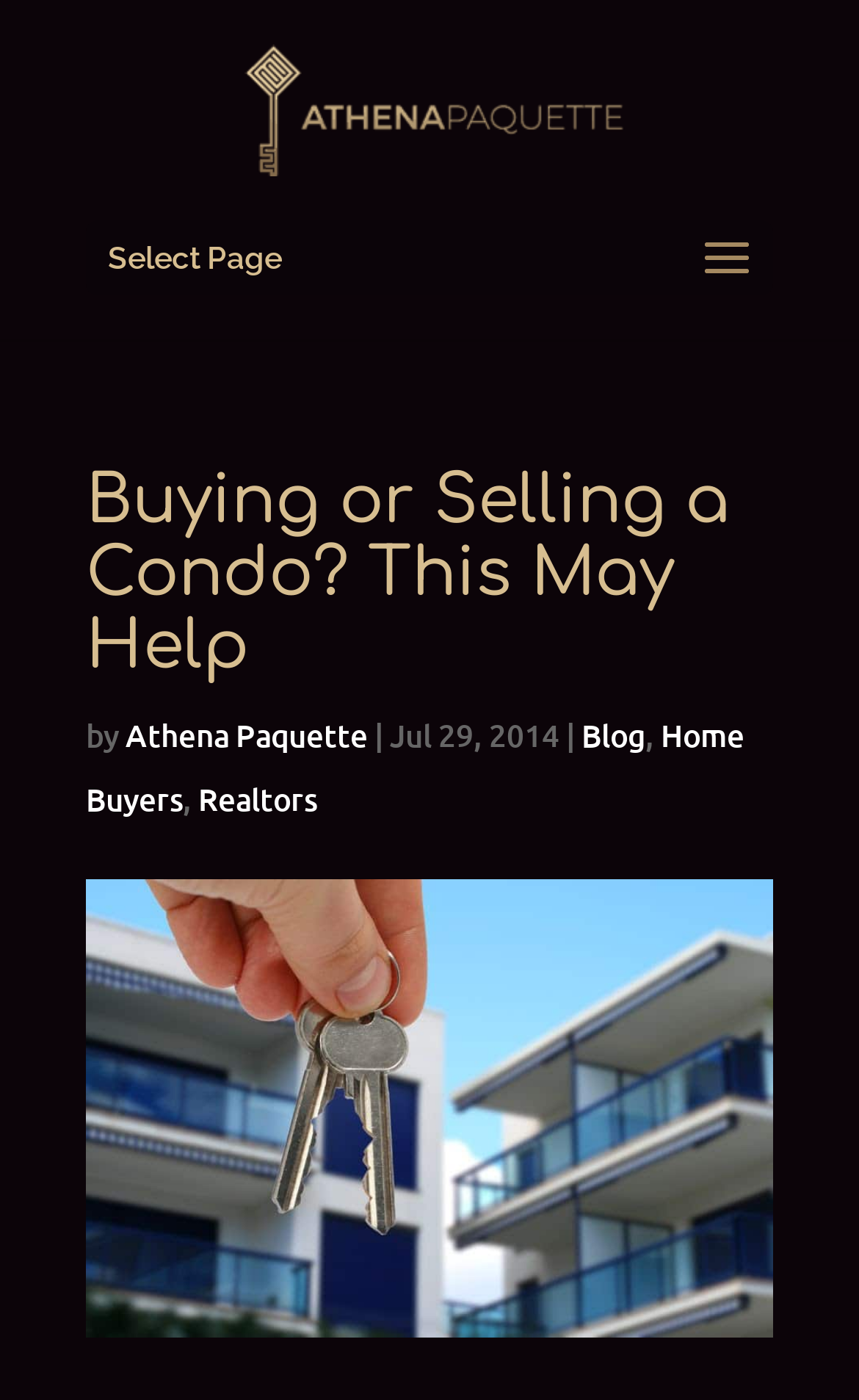Identify the primary heading of the webpage and provide its text.

Buying or Selling a Condo? This May Help